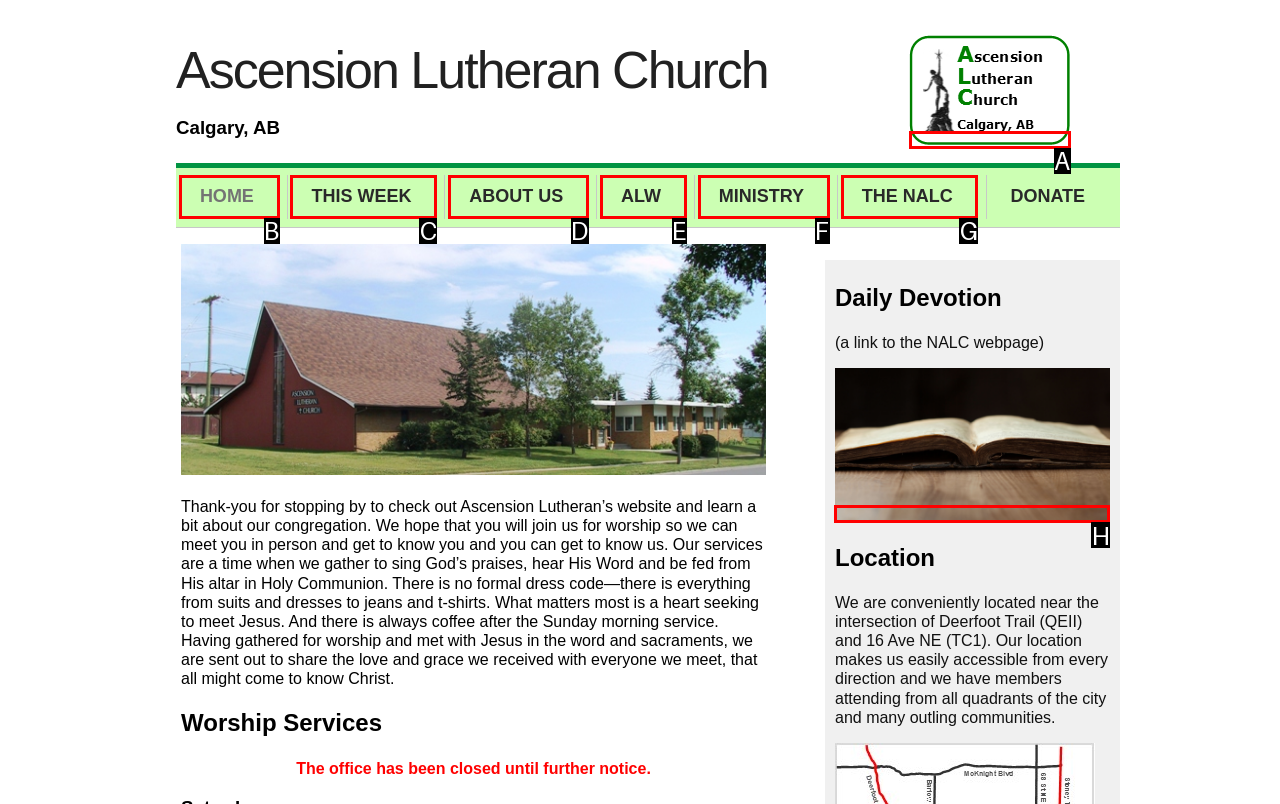Choose the HTML element to click for this instruction: Visit the Daily Devotion page Answer with the letter of the correct choice from the given options.

H